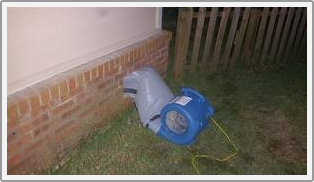Provide a one-word or brief phrase answer to the question:
What type of foundation is visible in the image?

Brick